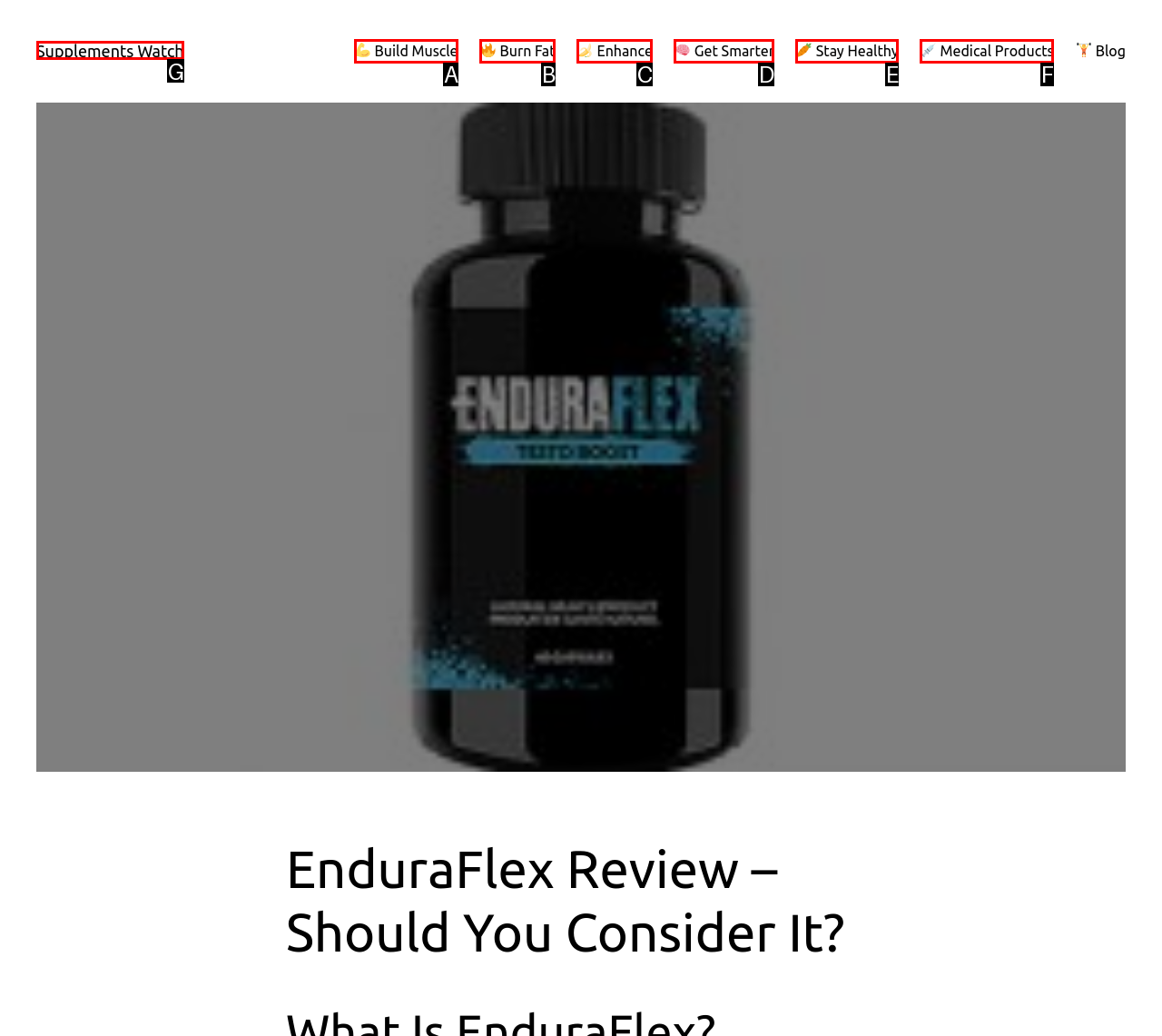Select the HTML element that corresponds to the description: Medical Products. Reply with the letter of the correct option.

F